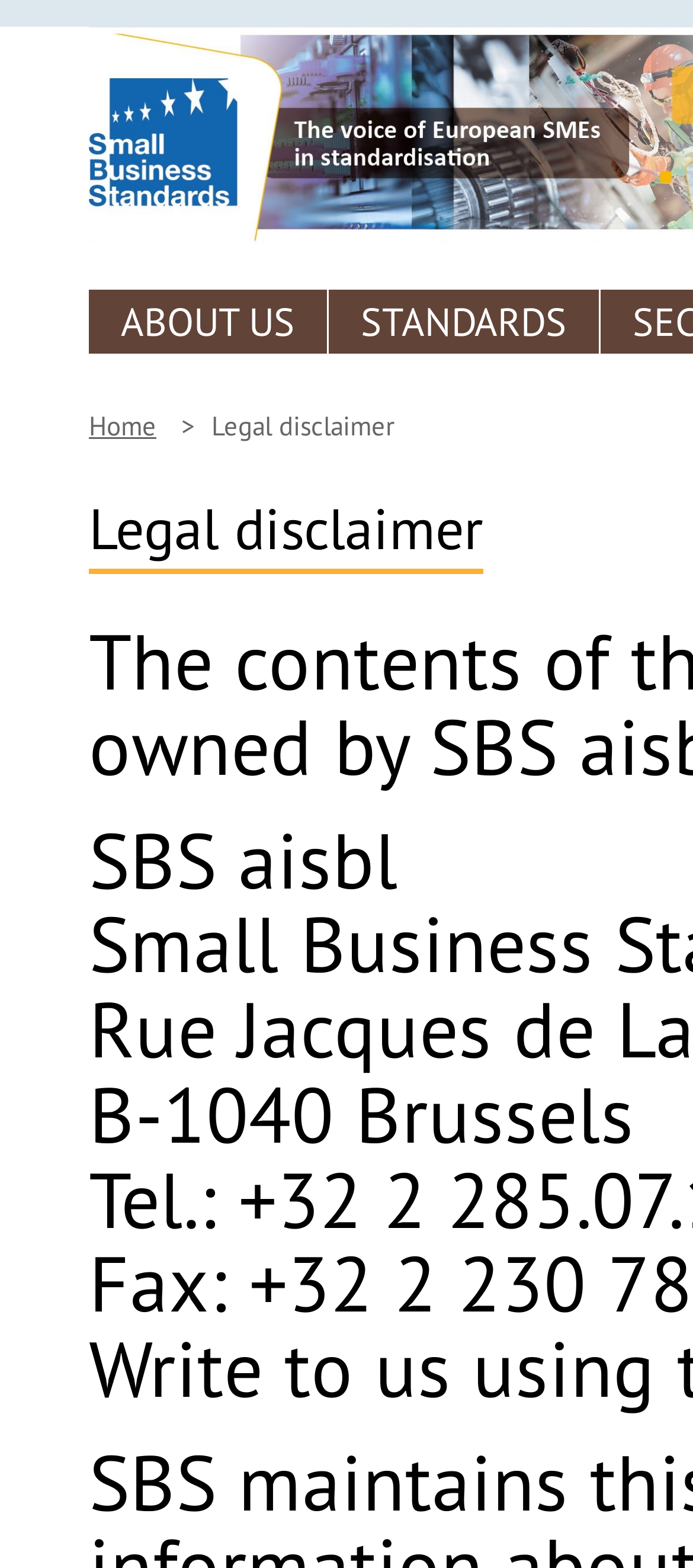Provide a thorough and detailed response to the question by examining the image: 
What is the name of the organization owning the website's content?

I found the name of the organization owning the website's content by looking at the static text elements and headings, which consistently mention 'SBS aisbl' as the owner of the content.